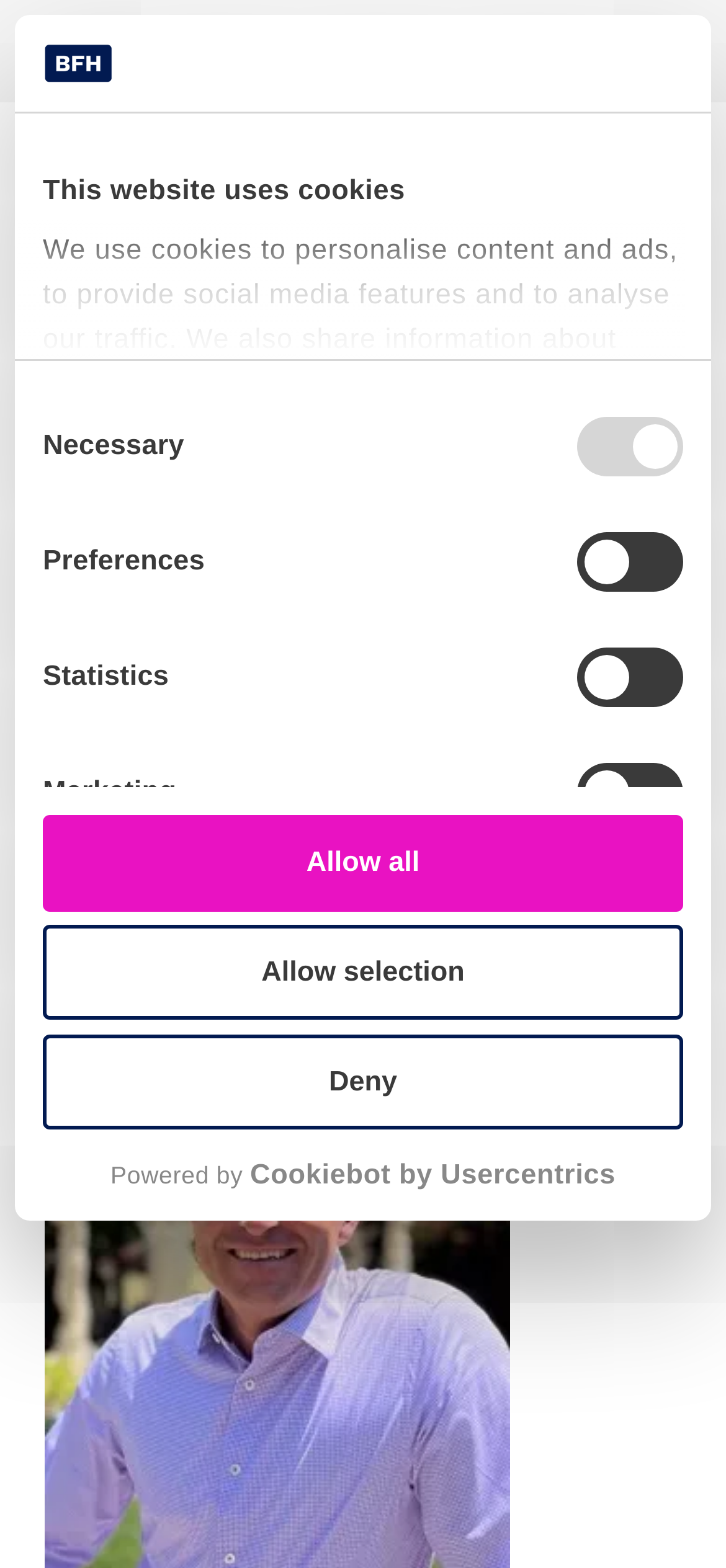Generate a thorough description of the webpage.

This webpage is about Lance Conrad, the CEO of GOVVI, and his journey to leading a thriving social selling company. At the top of the page, there is a logo and a tab panel with a consent message about the website using cookies. Below the logo, there are three buttons: "Deny", "Allow selection", and "Allow all", related to cookie consent.

On the top-right corner, there is a primary menu button and a search bar with a placeholder text "Search for:". Next to the search bar, there is a language selection link with a flag icon.

The main content of the page is divided into two sections. The left section has four blocks of text and images, each describing a statistic about the company, such as the total value of companies, visitors monthly, app installations, and total commission payout. The right section has a header with the title "Lance Conrad: Leading GOVVI into a Future of Entrepreneurship and Innovation" and a subheading with the date and author of the article.

At the bottom of the page, there is a link to the company's logo, which opens in a new window, and a powered-by message with a link to Cookiebot by Usercentrics.